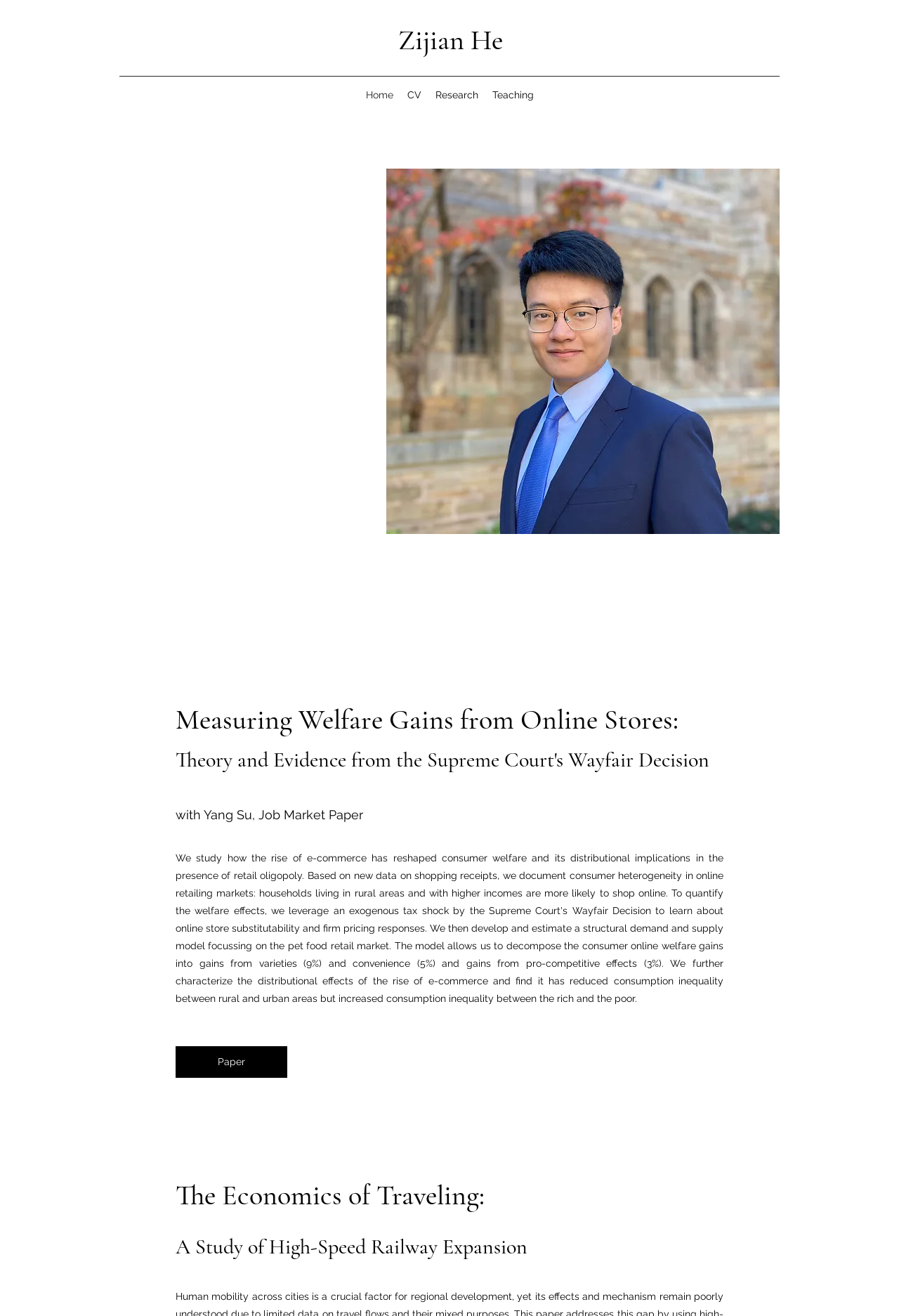Offer an extensive depiction of the webpage and its key elements.

This webpage is a personal website of Zijian He, a Ph.D. candidate in Economics at Yale University. At the top of the page, there is a link with the name "Zijian He" and a navigation menu labeled "Site" with links to "Home", "CV", "Research", and "Teaching". Below the navigation menu, there is a large image of Zijian He.

On the left side of the page, there is a heading that reads "Bridging Finance and Innovation: A Journey in Financial Engineering with Structural Econometrics Mindset". Below this heading, there is a paragraph of text that describes Zijian He's current work as a modeler at Capital One and his Ph.D. in Economics from Yale University. There is also a link to his CV.

In the middle of the page, there is a section labeled "Research" that takes up the entire width of the page. Within this section, there are two research projects listed. The first project is titled "Measuring Welfare Gains from Online Stores: Theory and Evidence from the Supreme Court's Wayfair Decision" and has a link to the paper. Below the title, there is a note that indicates the project is a job market paper with Yang Su. The second project is titled "The Economics of Traveling: A Study of High-Speed Railway Expansion".